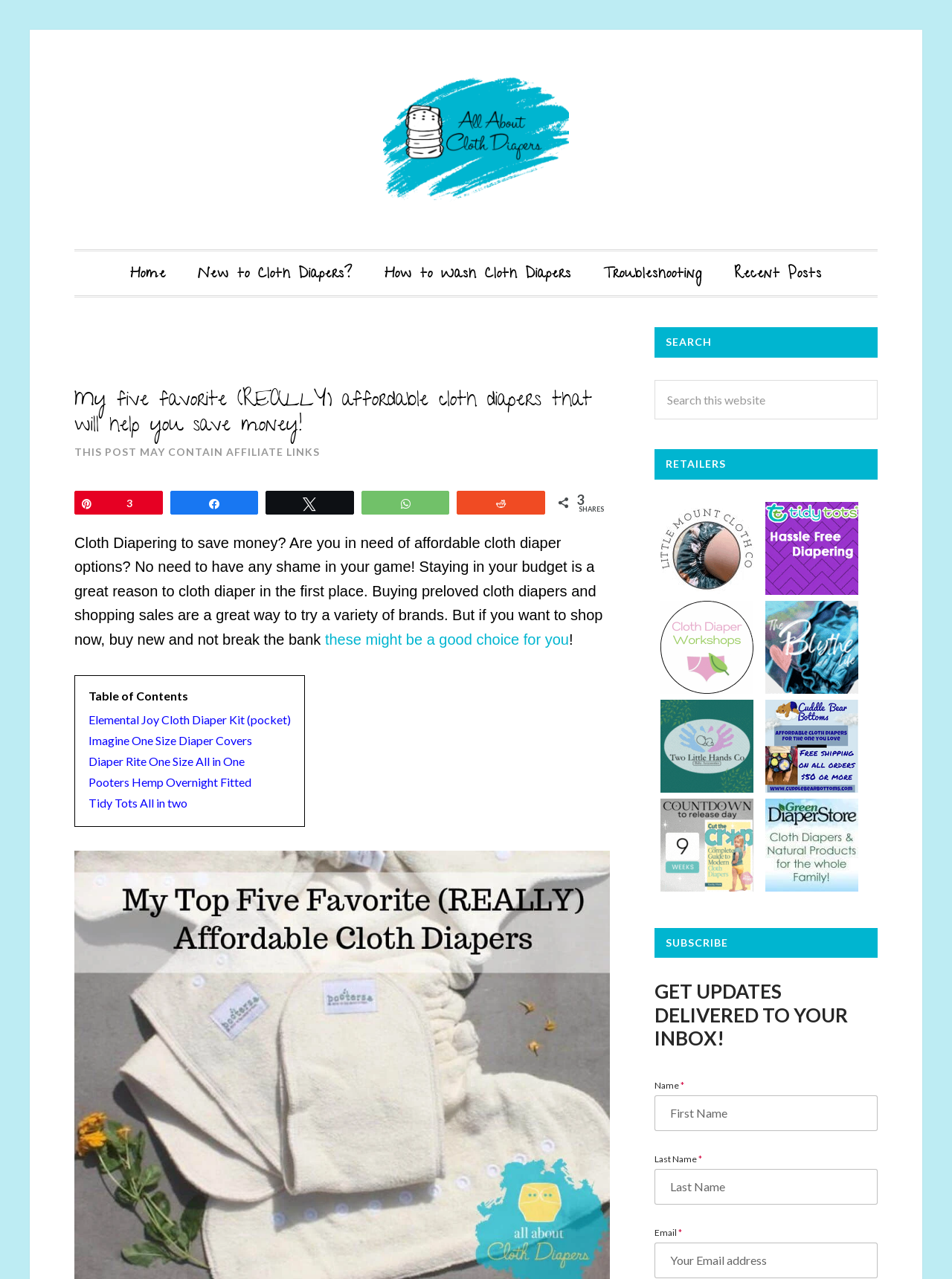Pinpoint the bounding box coordinates of the element that must be clicked to accomplish the following instruction: "Click on 'Home'". The coordinates should be in the format of four float numbers between 0 and 1, i.e., [left, top, right, bottom].

[0.121, 0.197, 0.19, 0.231]